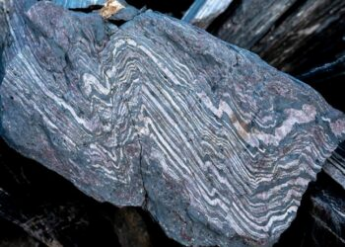Can you look at the image and give a comprehensive answer to the question:
What is the rock's relevance in?

The banded iron formation is part of a broader scientific investigation into the oldest undisturbed evidence of the Earth's magnetic field, emphasizing its relevance in understanding our planet's geological history.